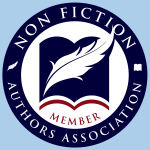Offer a detailed account of the various components present in the image.

The image showcases the emblem of the Nonfiction Authors Association, a circular badge that signifies membership in the organization. The badge features a prominent open book graphic at its center, paired with a quill pen, symbolizing writing and knowledge. Surrounding the book are the words "NON FICTION" at the top and "MEMBER" in a bold red font at the bottom, while the organization's title, "AUTHORS ASSOCIATION," encircles the design. The badge is set against a light blue background, emphasizing its professional and inviting appearance. This emblem represents a commitment to the art of nonfiction writing and the support offered to its members in various aspects of authorship.